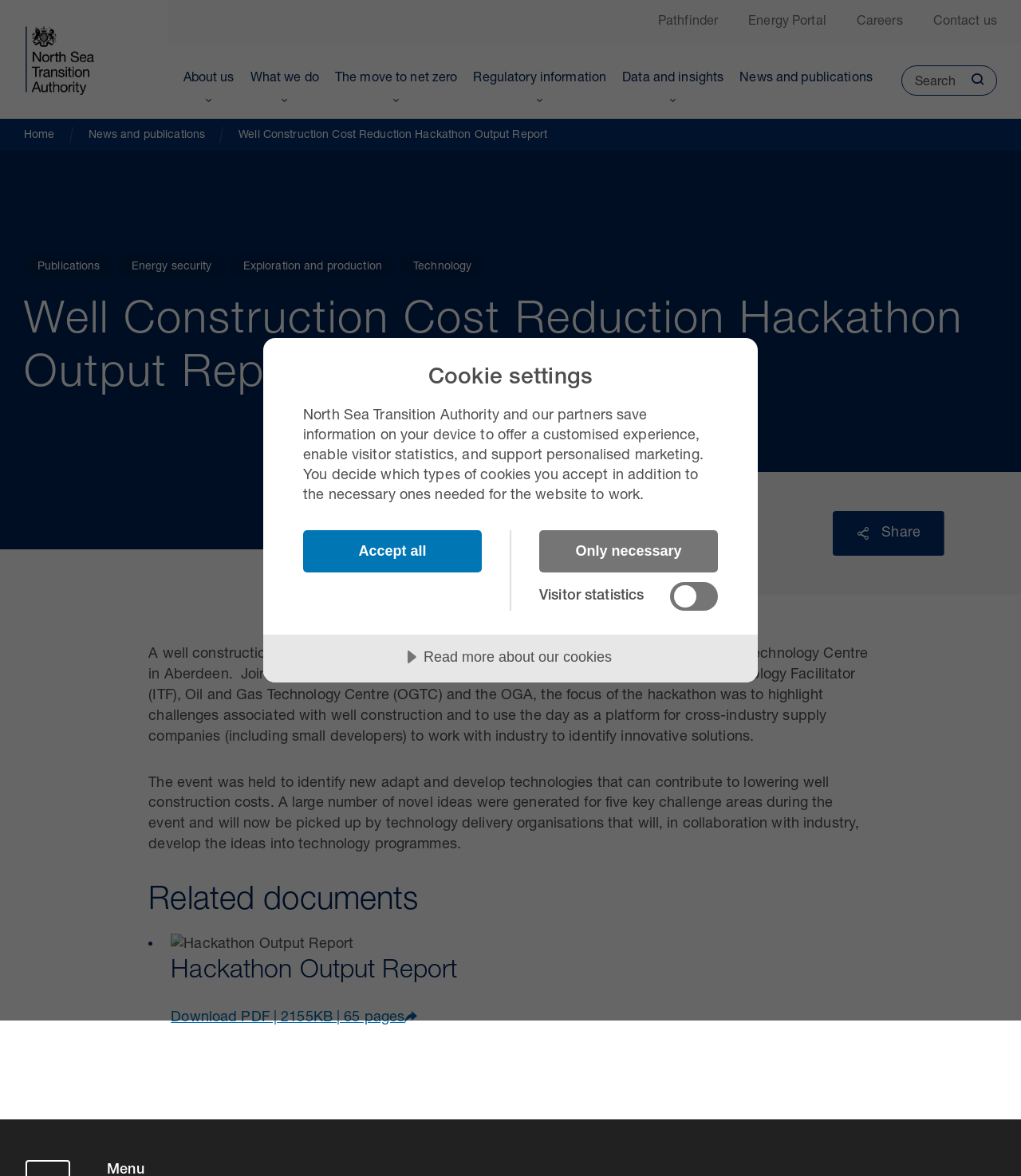Identify the bounding box of the UI element described as follows: "Home". Provide the coordinates as four float numbers in the range of 0 to 1 [left, top, right, bottom].

[0.023, 0.11, 0.054, 0.121]